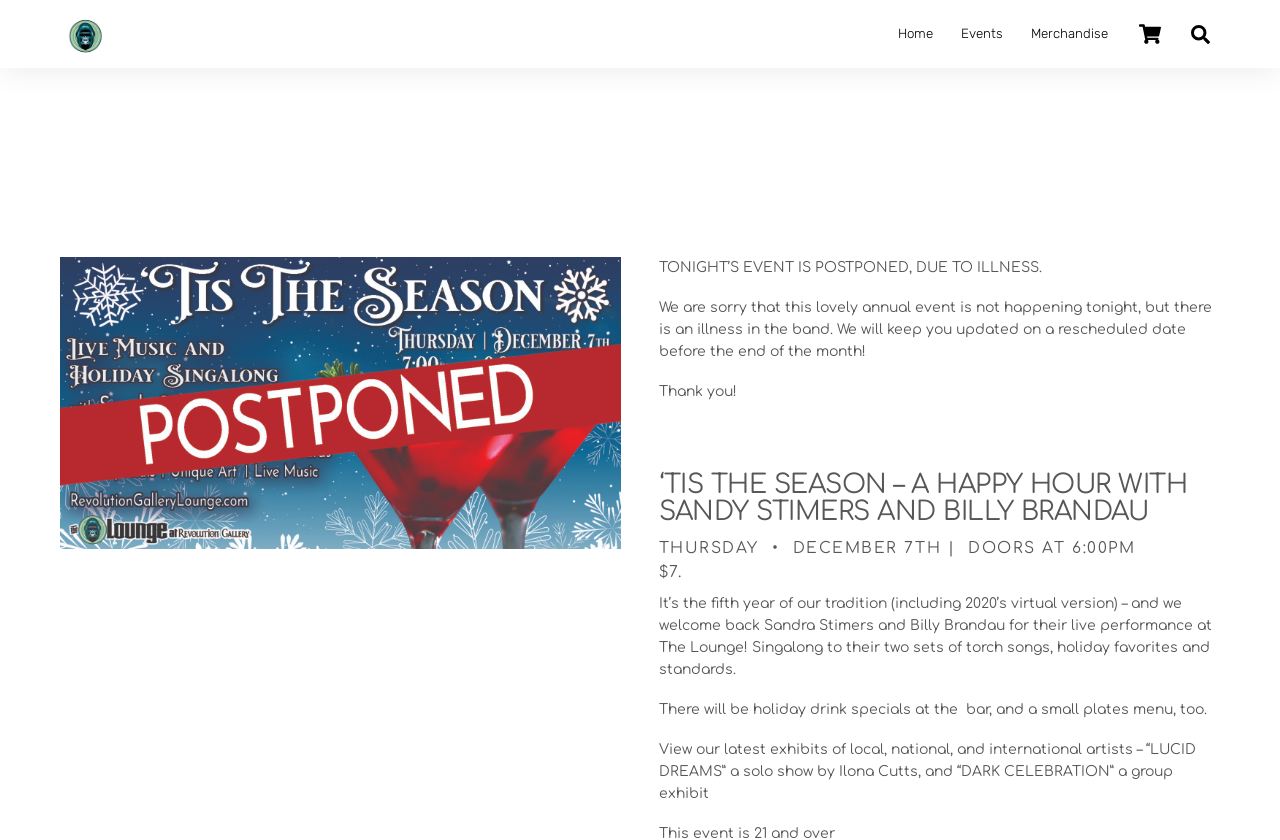Respond to the question below with a concise word or phrase:
What is the name of the lounge?

The Lounge